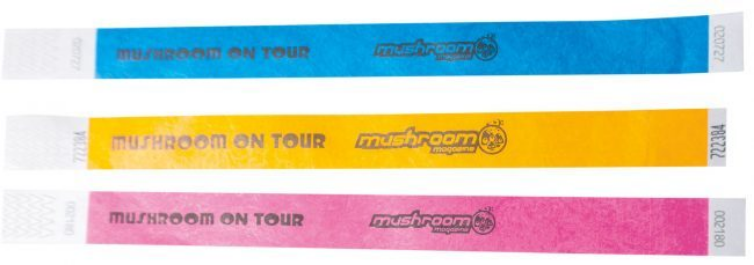Provide a brief response in the form of a single word or phrase:
What is the purpose of the wristbands?

Entry passes and keepsakes